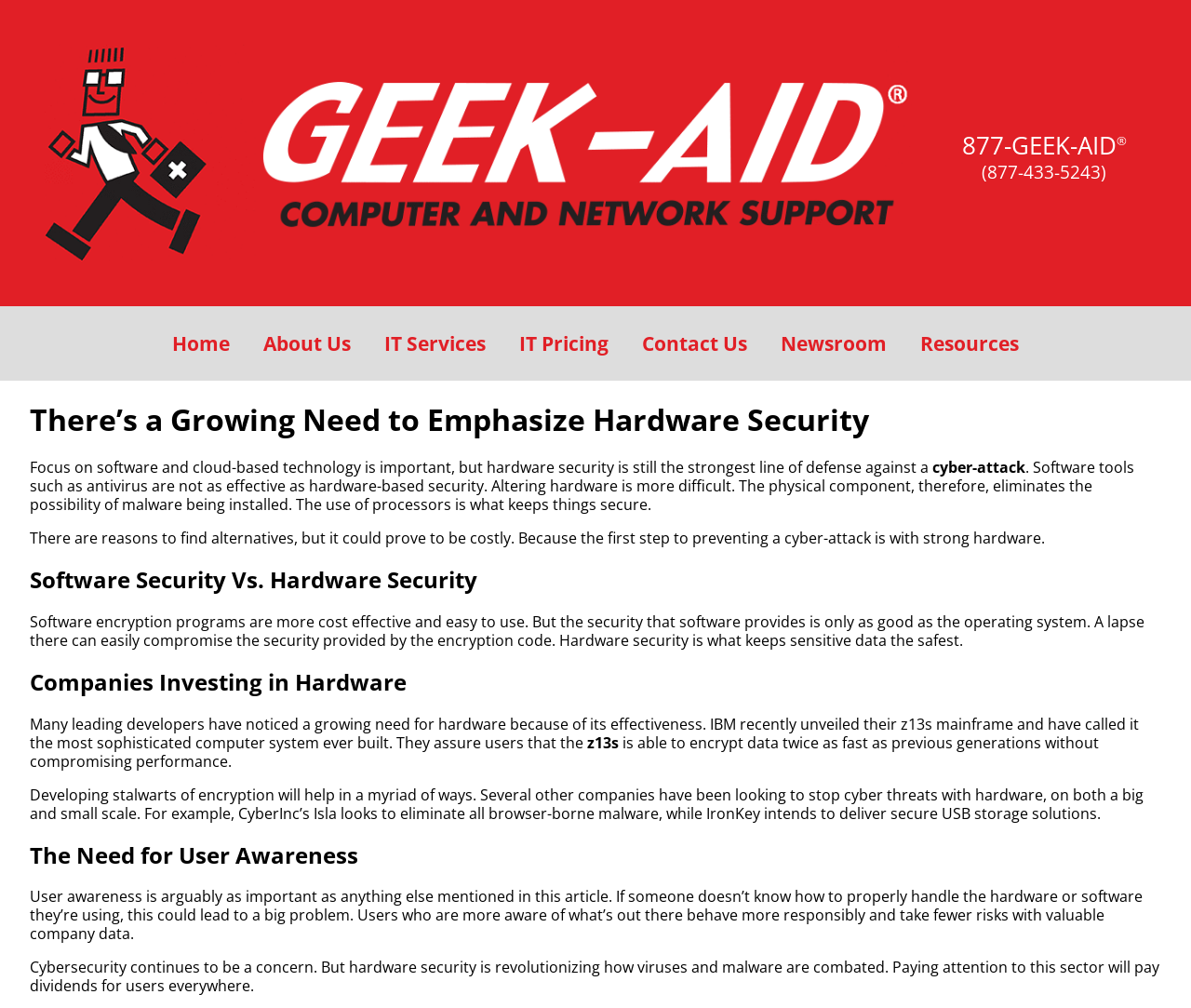Identify the bounding box coordinates of the region that needs to be clicked to carry out this instruction: "Click on the GEEK-AID link". Provide these coordinates as four float numbers ranging from 0 to 1, i.e., [left, top, right, bottom].

[0.038, 0.228, 0.766, 0.268]